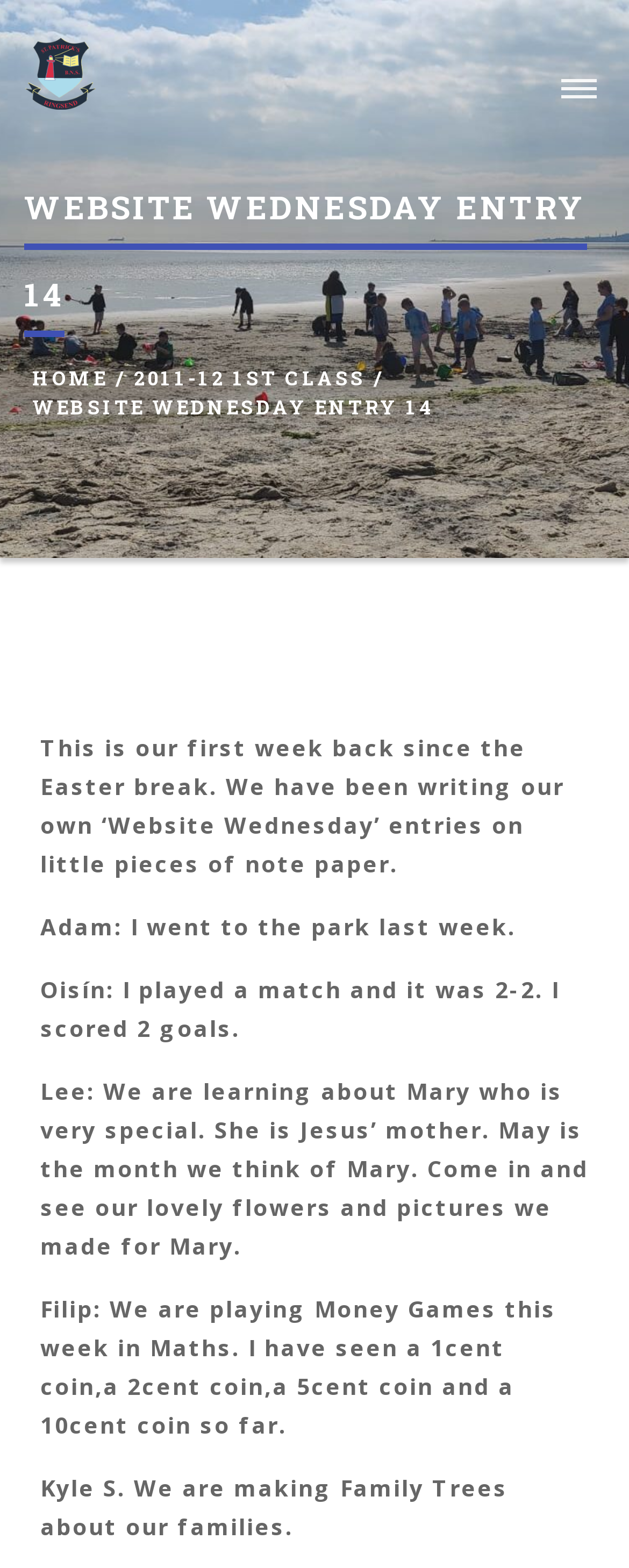Please provide the bounding box coordinate of the region that matches the element description: alt="St Patrick's BNS". Coordinates should be in the format (top-left x, top-left y, bottom-right x, bottom-right y) and all values should be between 0 and 1.

[0.038, 0.024, 0.154, 0.07]